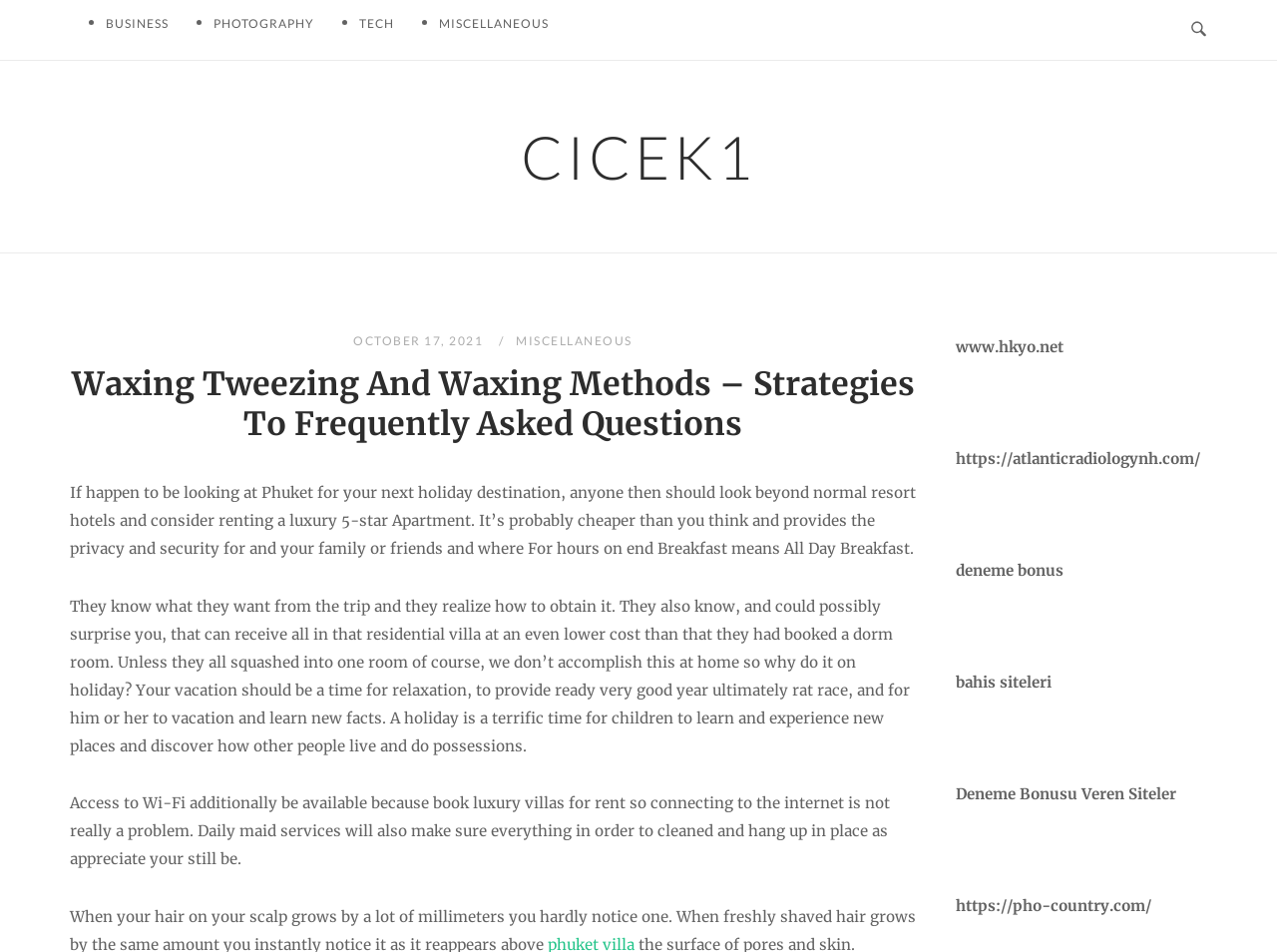Please determine the bounding box coordinates of the area that needs to be clicked to complete this task: 'Click the Open Search button'. The coordinates must be four float numbers between 0 and 1, formatted as [left, top, right, bottom].

[0.932, 0.022, 0.945, 0.041]